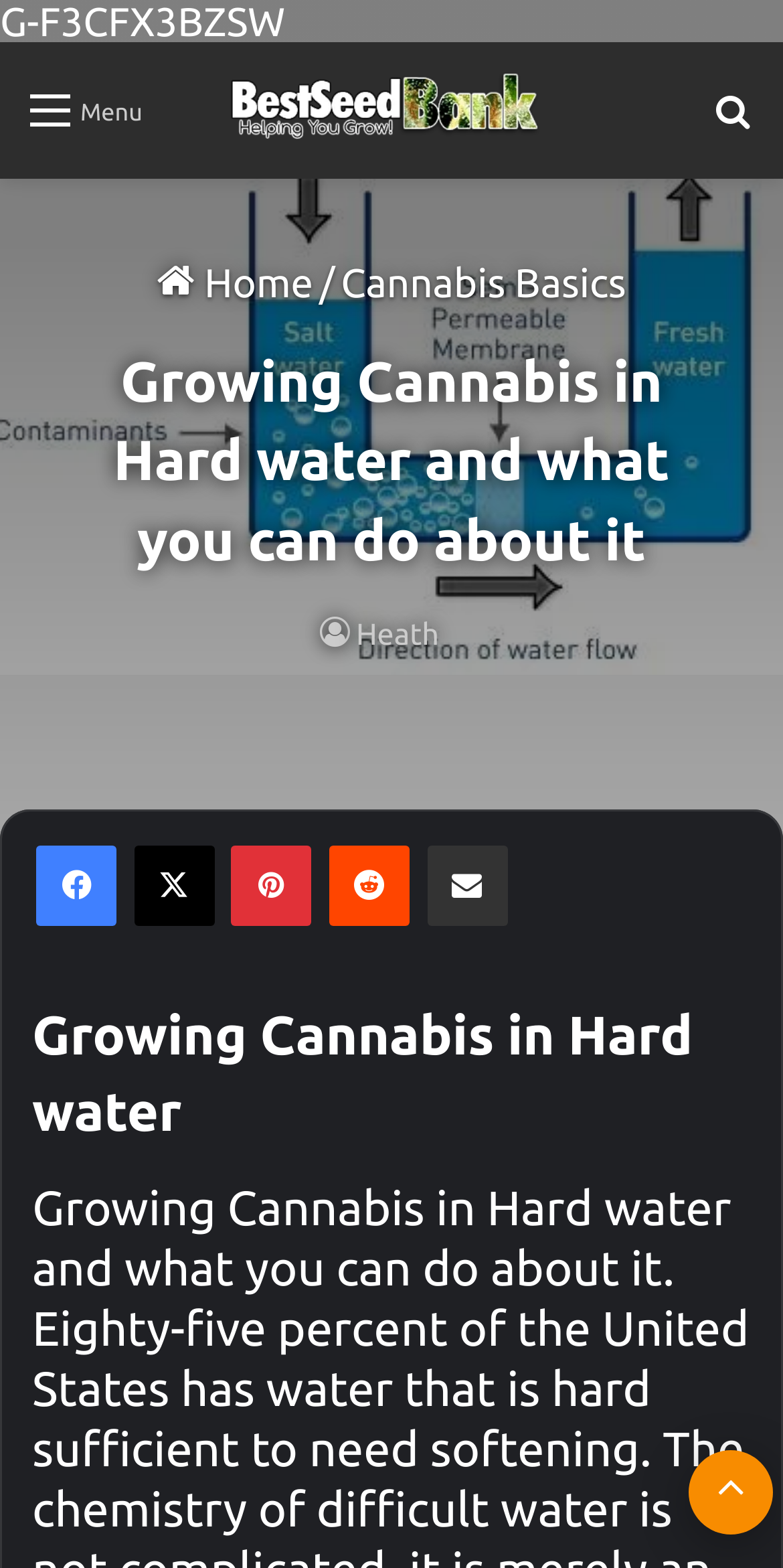Please respond to the question using a single word or phrase:
How many social media links are there?

5